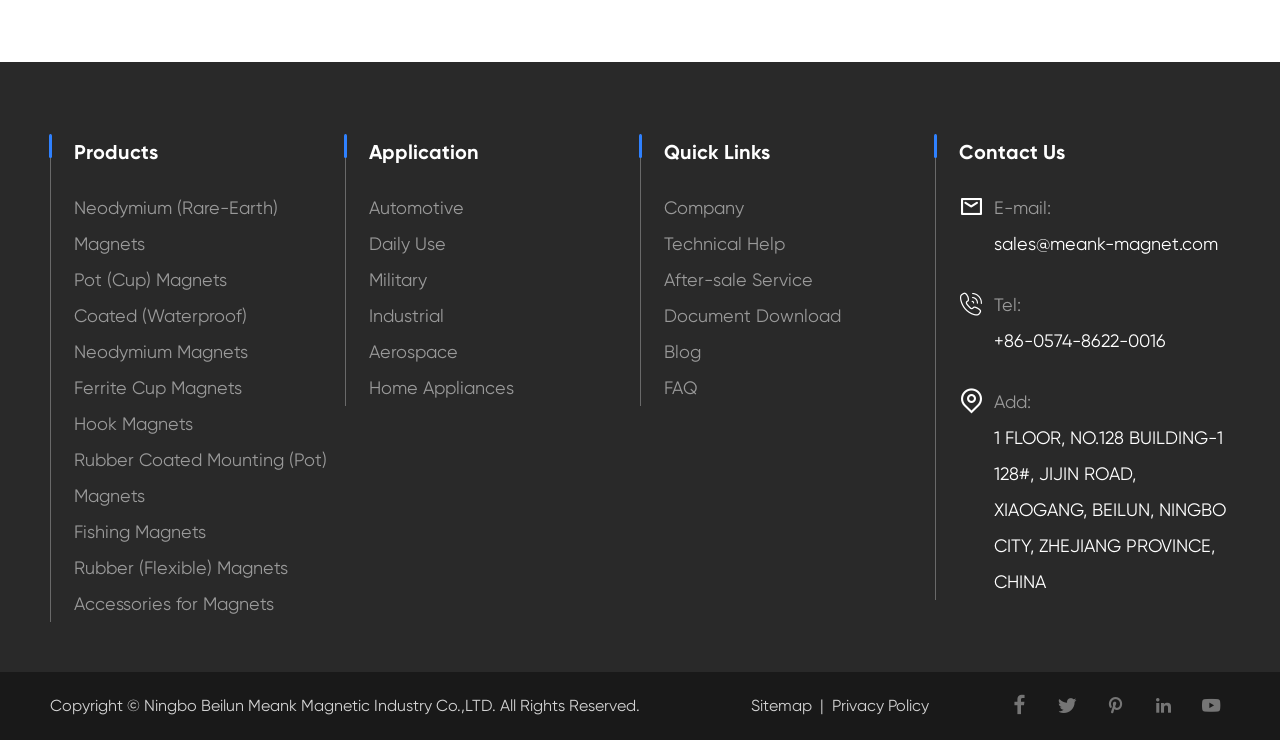Please identify the bounding box coordinates of the clickable element to fulfill the following instruction: "Click on Products". The coordinates should be four float numbers between 0 and 1, i.e., [left, top, right, bottom].

[0.058, 0.181, 0.27, 0.229]